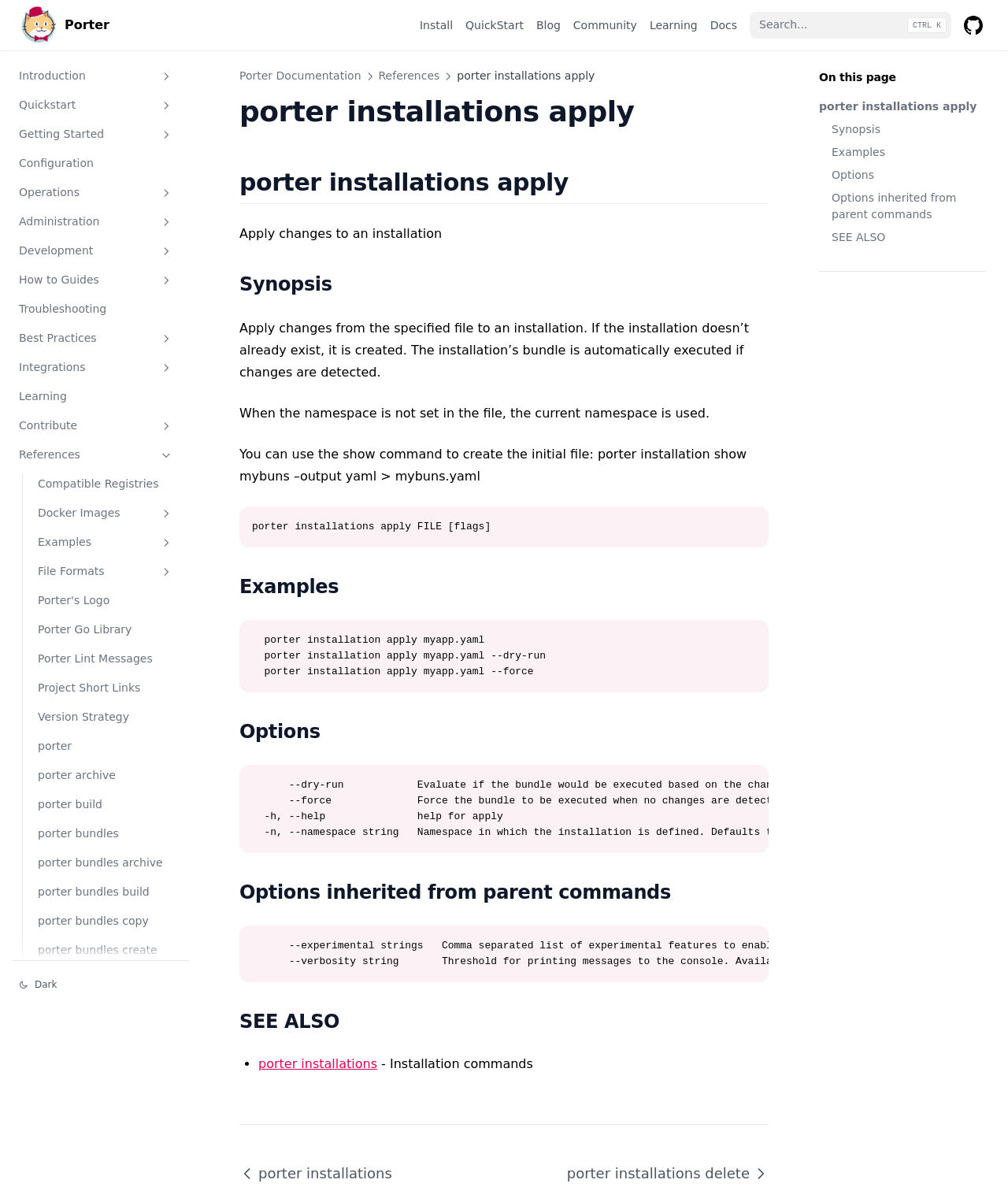Answer the question below using just one word or a short phrase: 
What is the text on the top left corner?

Porter